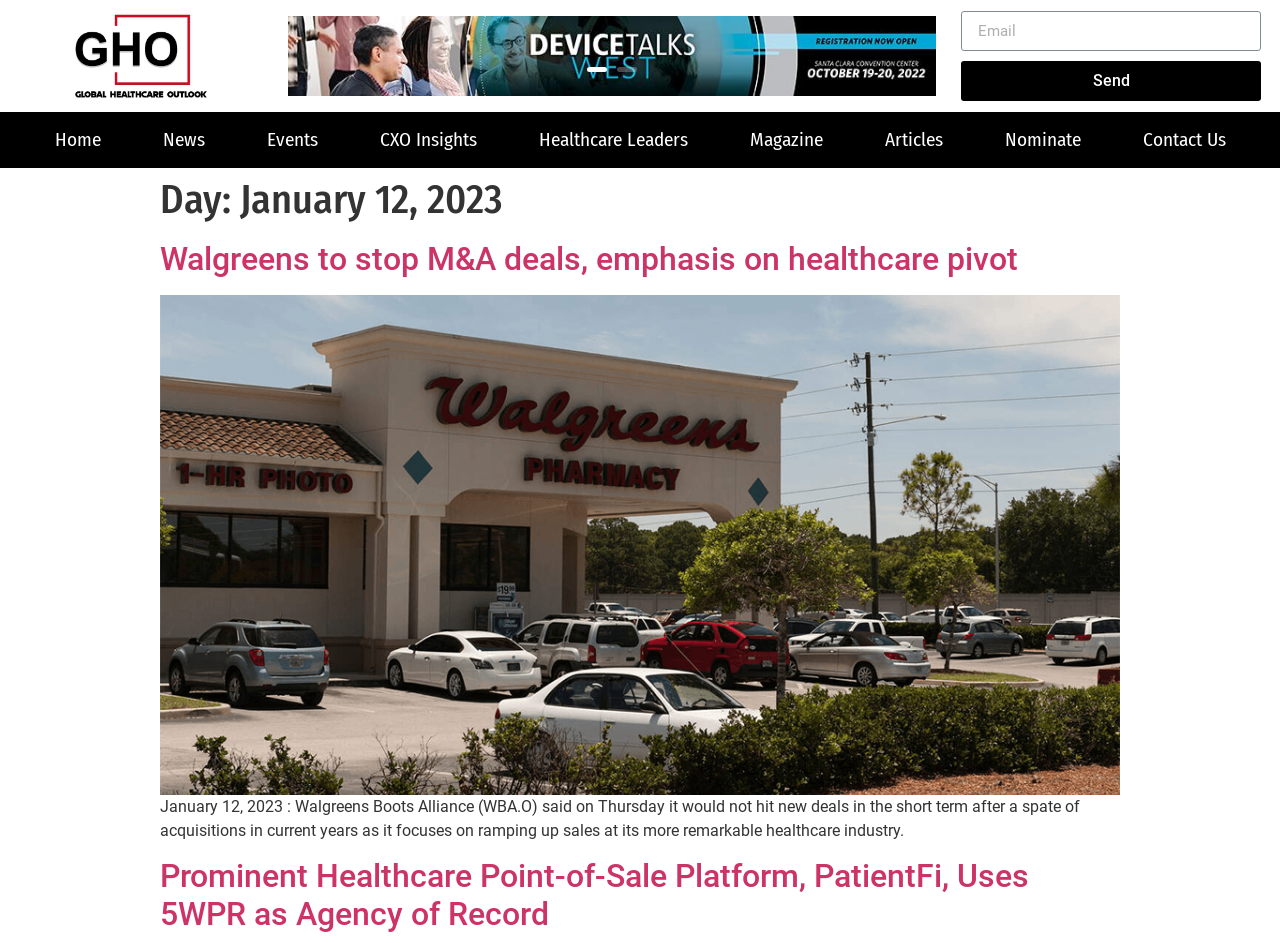Elaborate on the information and visuals displayed on the webpage.

The webpage appears to be the homepage of a healthcare magazine, with a focus on news and articles related to the healthcare industry. At the top left corner, there is a link to "GHO" accompanied by an image with the same name. Below this, there is a horizontal toolbar with a series of options, including a tab list with buttons labeled "1" and "2".

On the right side of the page, there is a section with a textbox labeled "Email" and a "Send" button below it. Above this section, there are several links to different parts of the website, including "Home", "News", "Events", "CXO Insights", "Healthcare Leaders", "Magazine", "Articles", "Nominate", and "Contact Us".

The main content of the page is divided into two sections. The first section is a header area that displays the current date, "Day: January 12, 2023". Below this, there is an article section that features several news articles. The first article is titled "Walgreens to stop M&A deals, emphasis on healthcare pivot" and includes a link to the full article, as well as an image. The article summary is displayed below the title, and there is a link to the full article at the bottom. The second article is titled "Prominent Healthcare Point-of-Sale Platform, PatientFi, Uses 5WPR as Agency of Record" and has a similar layout to the first article.